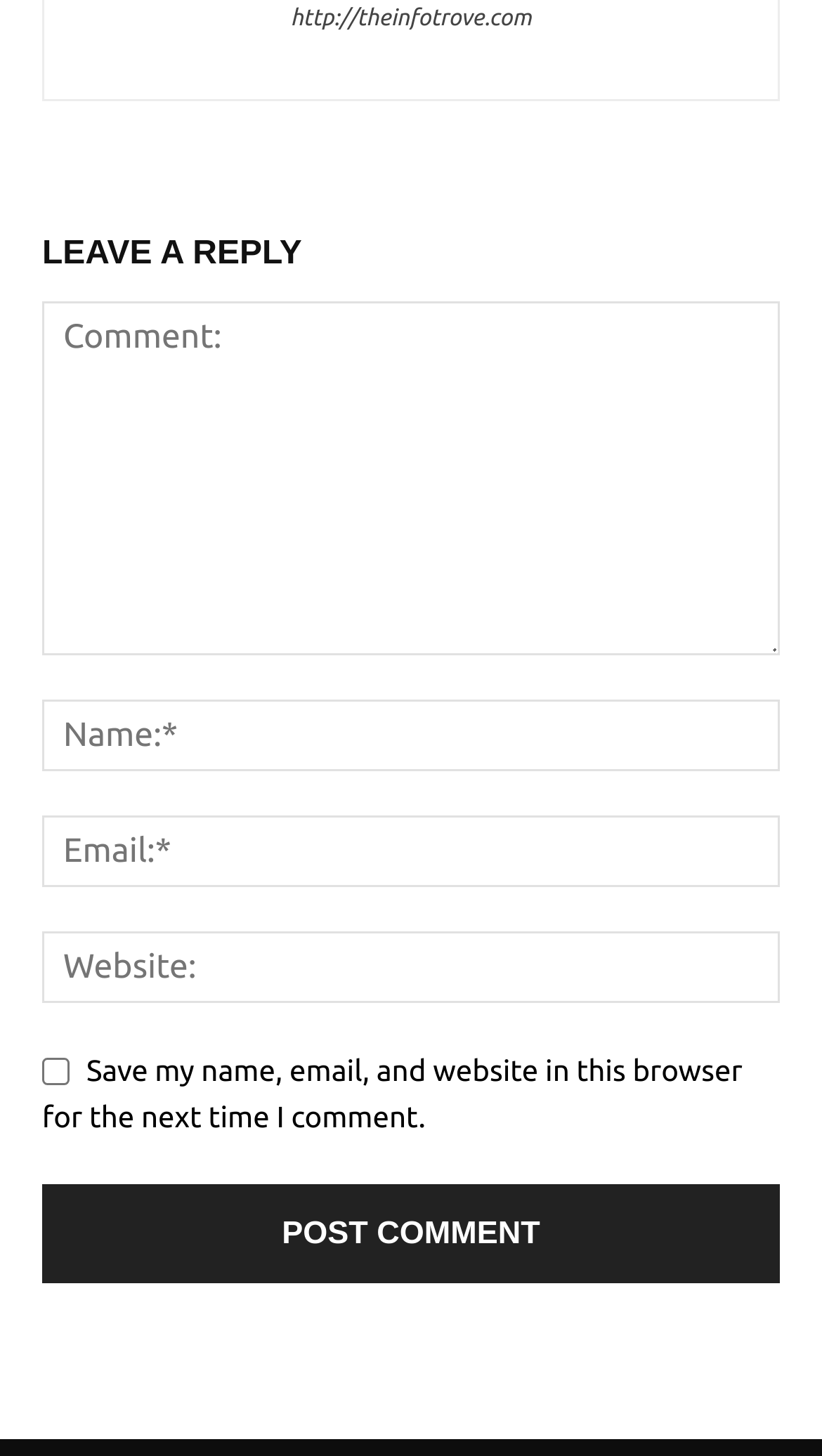Based on the image, please elaborate on the answer to the following question:
What is the purpose of the textboxes?

The textboxes are labeled as 'Comment:', 'Name:*', 'Email:*', and 'Website:' which suggests that they are used to input information related to a comment, such as the comment itself, the commenter's name, email, and website.